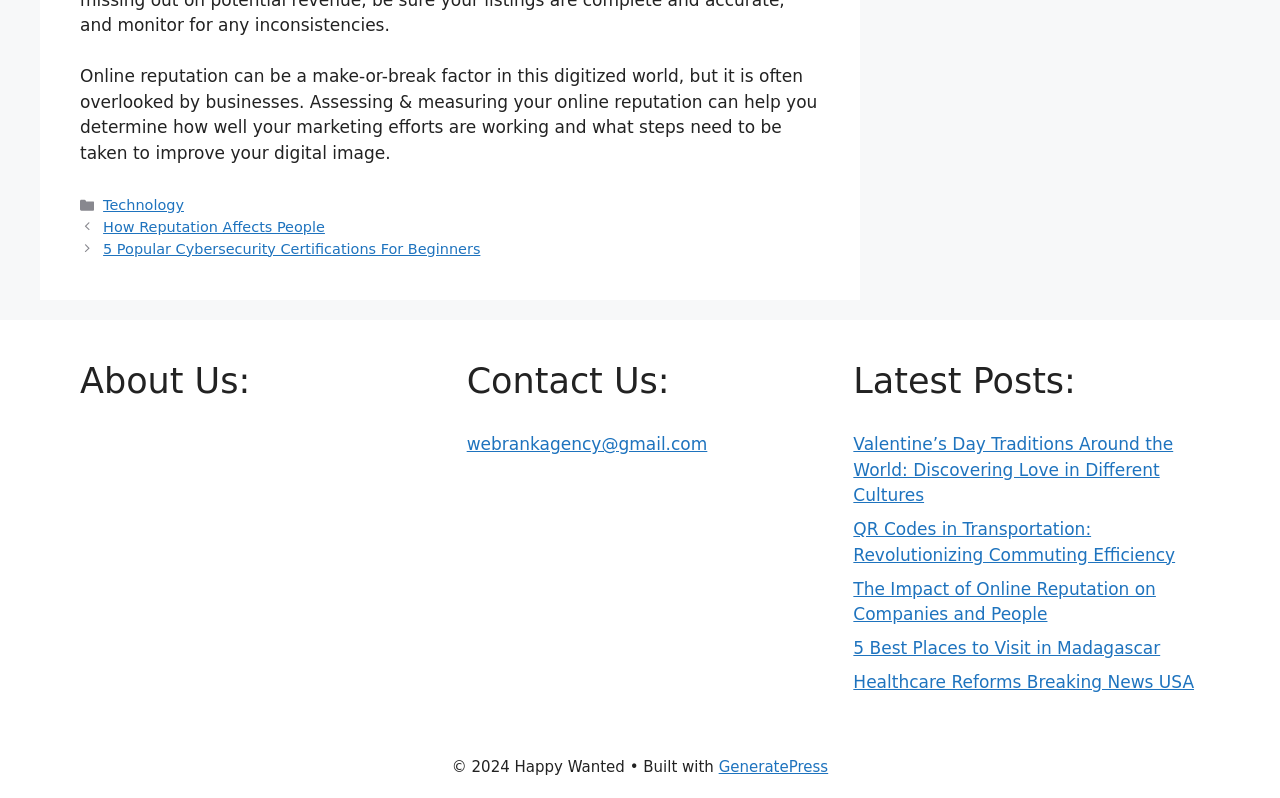Based on the visual content of the image, answer the question thoroughly: What is the main topic of this webpage?

The main topic of this webpage is online reputation, which is evident from the static text at the top of the page that discusses the importance of online reputation in the digital world.